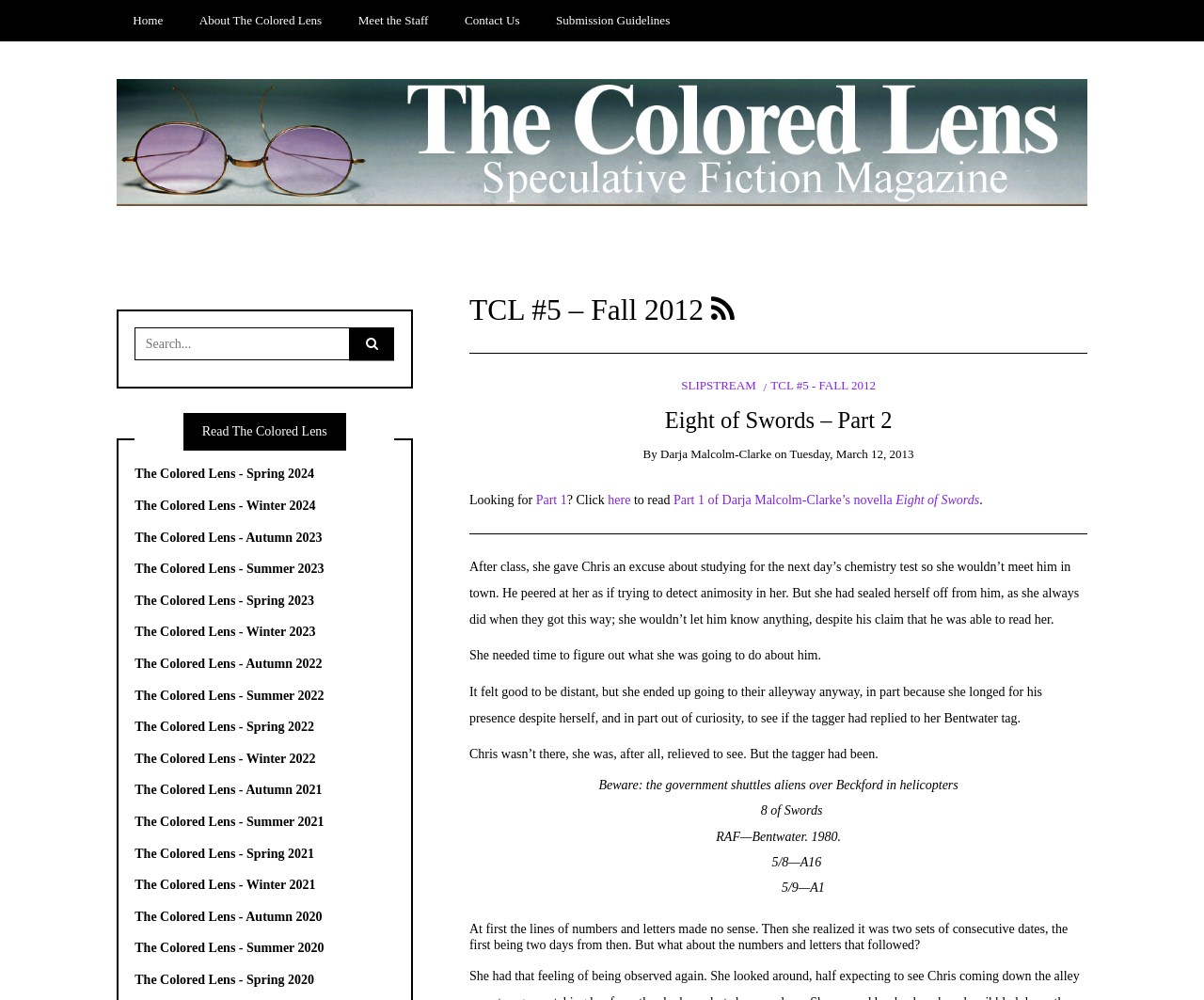What is the date of the story?
Give a single word or phrase as your answer by examining the image.

Tuesday, March 12, 2013